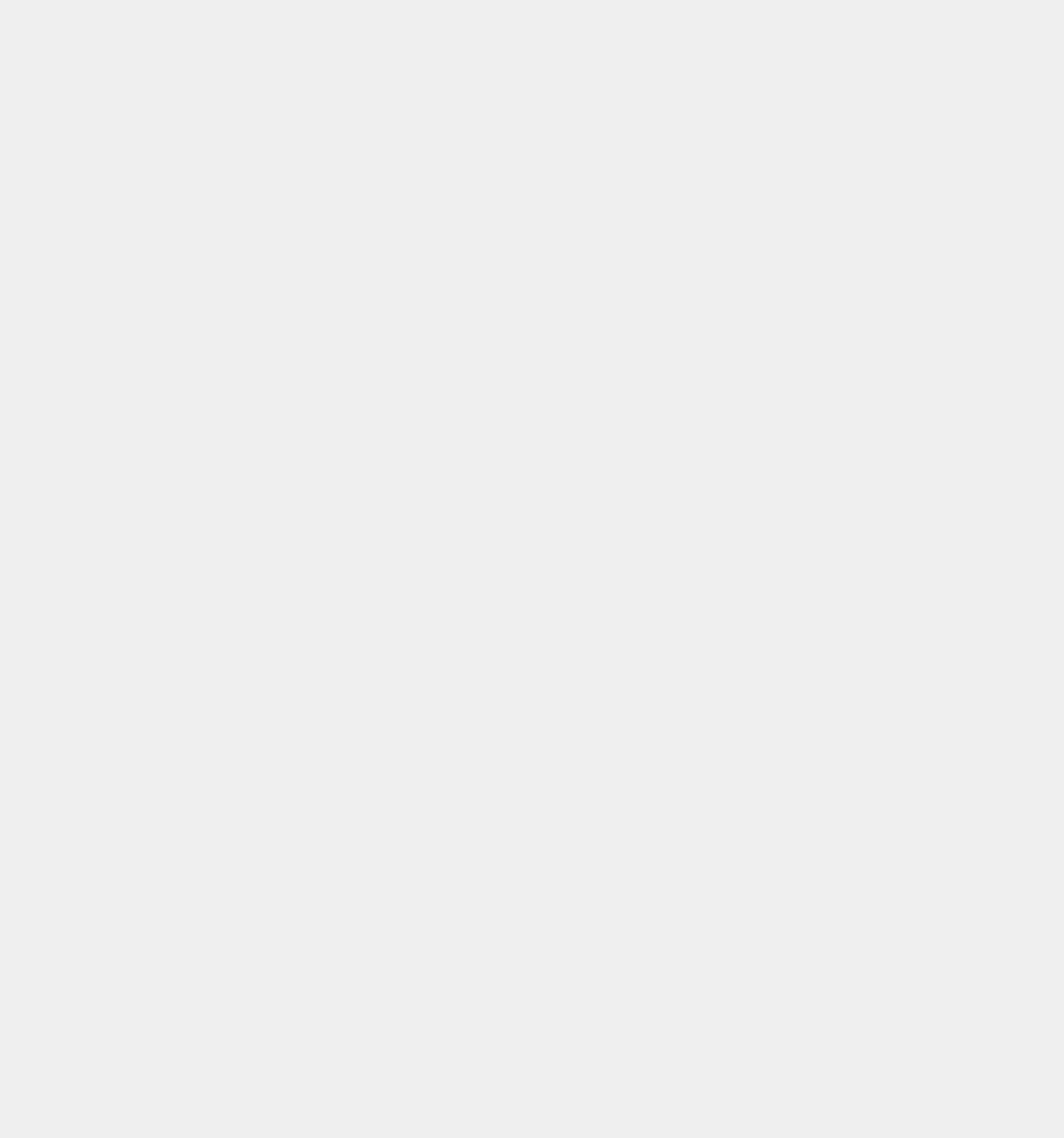What is the date mentioned on the webpage?
Based on the visual, give a brief answer using one word or a short phrase.

DEC 18, 2023